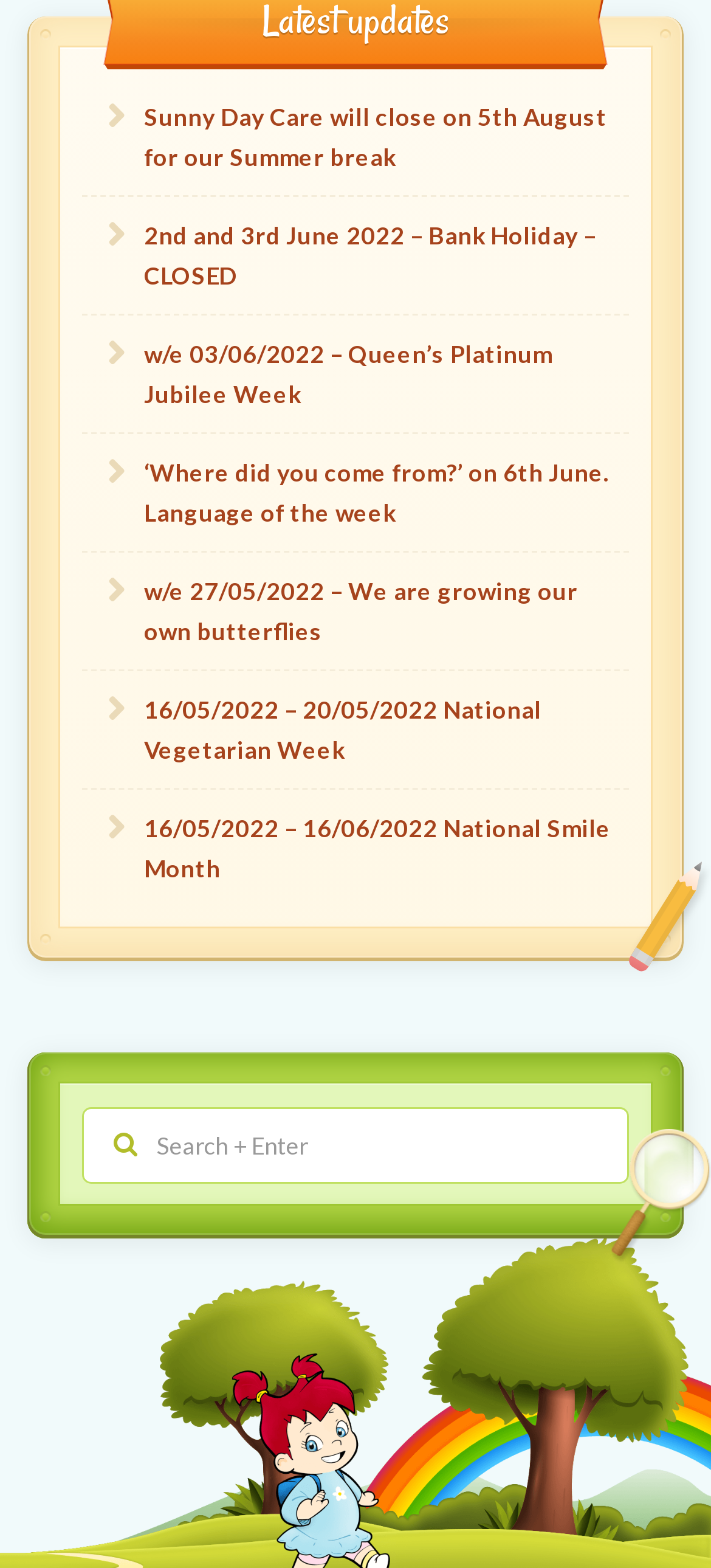What is the theme of the week on 6th June?
Please provide a single word or phrase as the answer based on the screenshot.

Language of the week